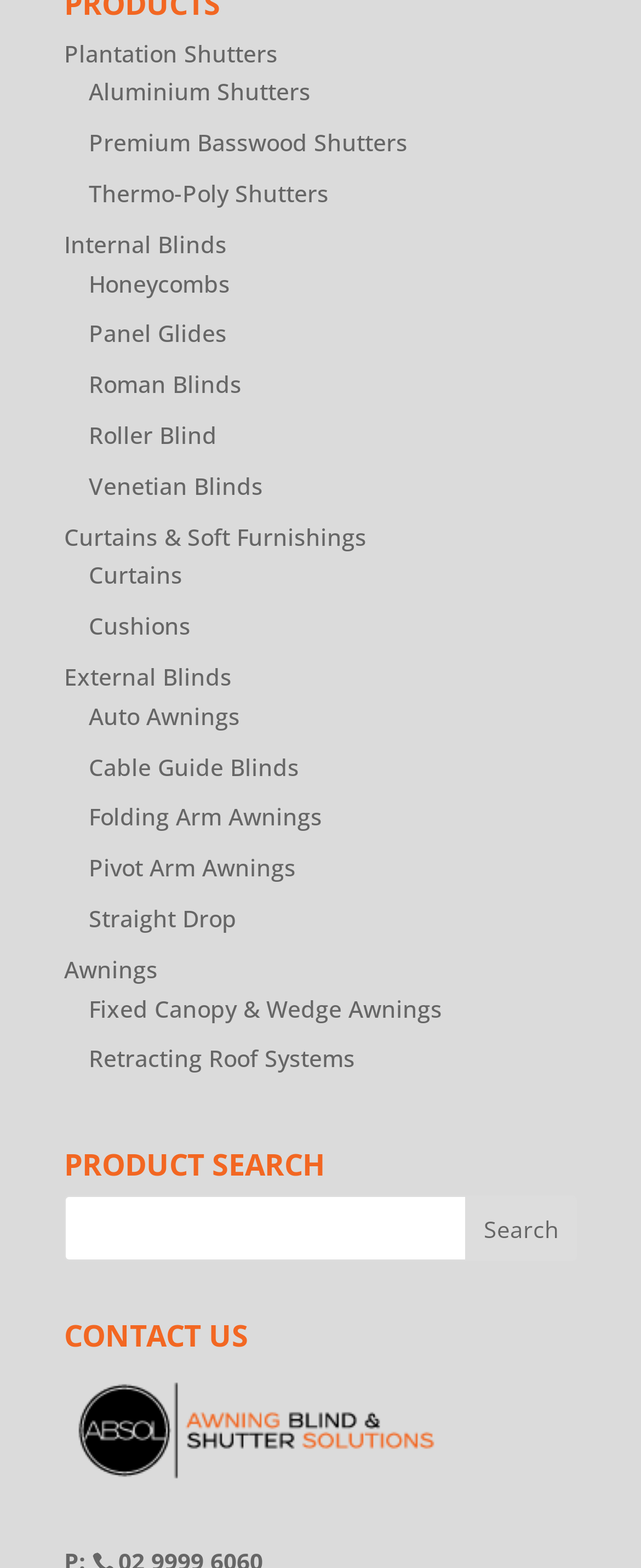Bounding box coordinates are given in the format (top-left x, top-left y, bottom-right x, bottom-right y). All values should be floating point numbers between 0 and 1. Provide the bounding box coordinate for the UI element described as: alt="EPS2-2"

[0.1, 0.946, 0.713, 0.966]